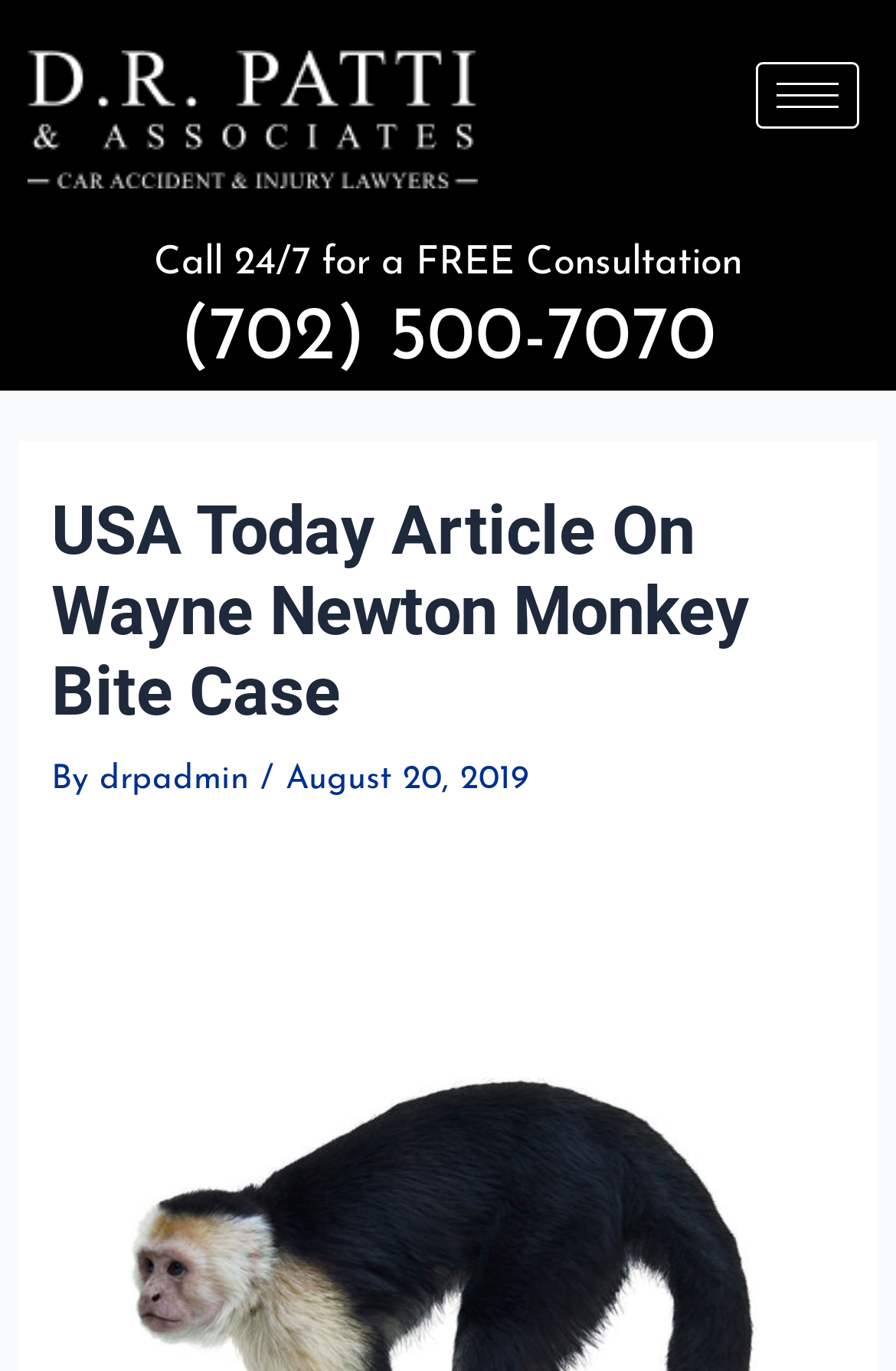What is the topic of the USA Today article?
Could you answer the question in a detailed manner, providing as much information as possible?

I found the topic of the article by looking at the heading element with the text 'USA Today Article On Wayne Newton Monkey Bite Case' which is located at the top of the webpage.